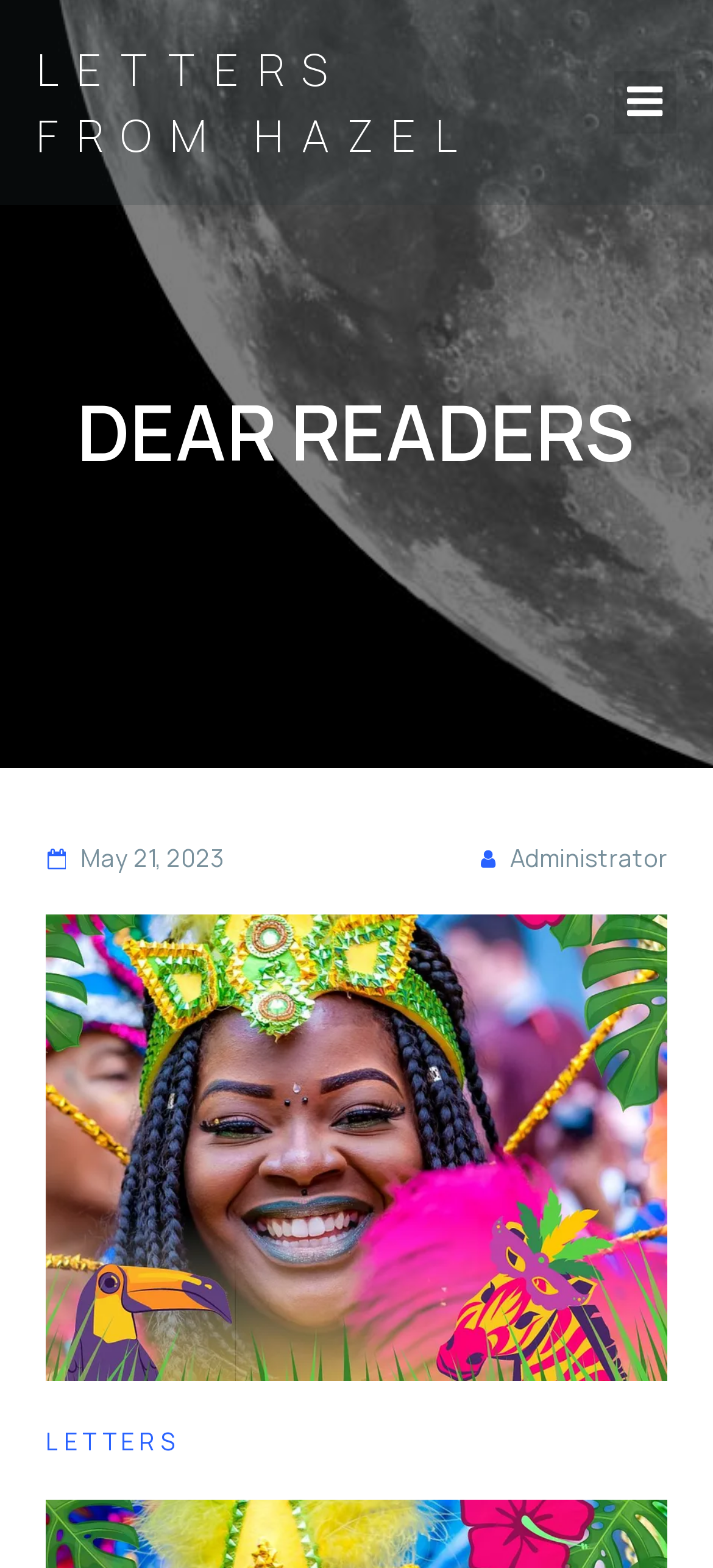Provide an in-depth caption for the contents of the webpage.

The webpage is titled "DEAR READERS – Letters from Hazel" and features a prominent link "LETTERS FROM HAZEL" at the top-left corner. To the top-right corner, there is a button labeled "Mobile Menu" accompanied by a small image. 

Below the title, a large heading "DEAR READERS" spans across the page. Underneath the heading, there are three links: "May 21, 2023" on the left, "Administrator" on the right, and each is accompanied by a small image. 

Further down, a large figure takes up most of the page's width, containing a single image. At the very bottom, there is a link "LETTERS" positioned on the left side.